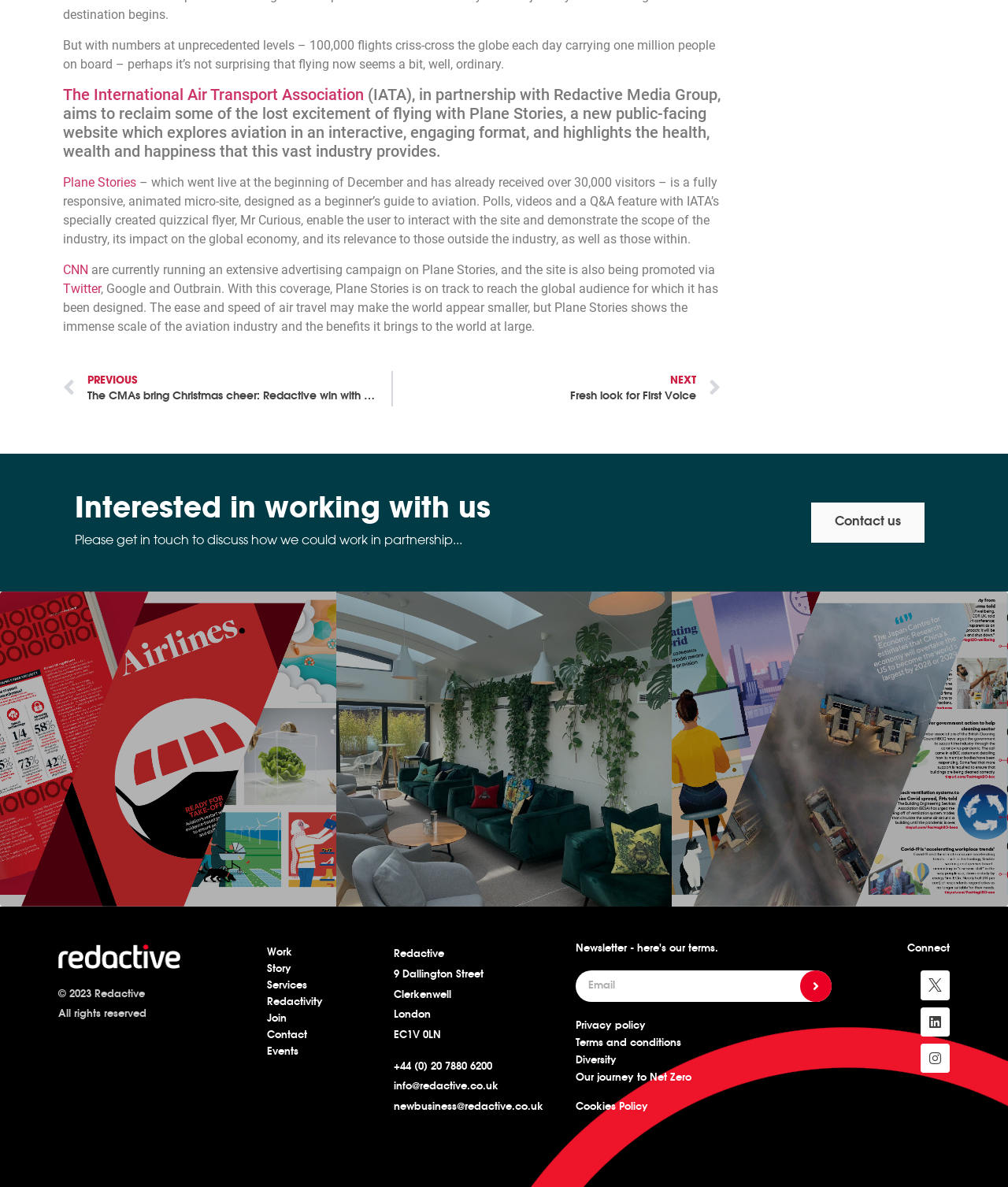Bounding box coordinates are given in the format (top-left x, top-left y, bottom-right x, bottom-right y). All values should be floating point numbers between 0 and 1. Provide the bounding box coordinate for the UI element described as: Privacy policy

[0.571, 0.86, 0.64, 0.869]